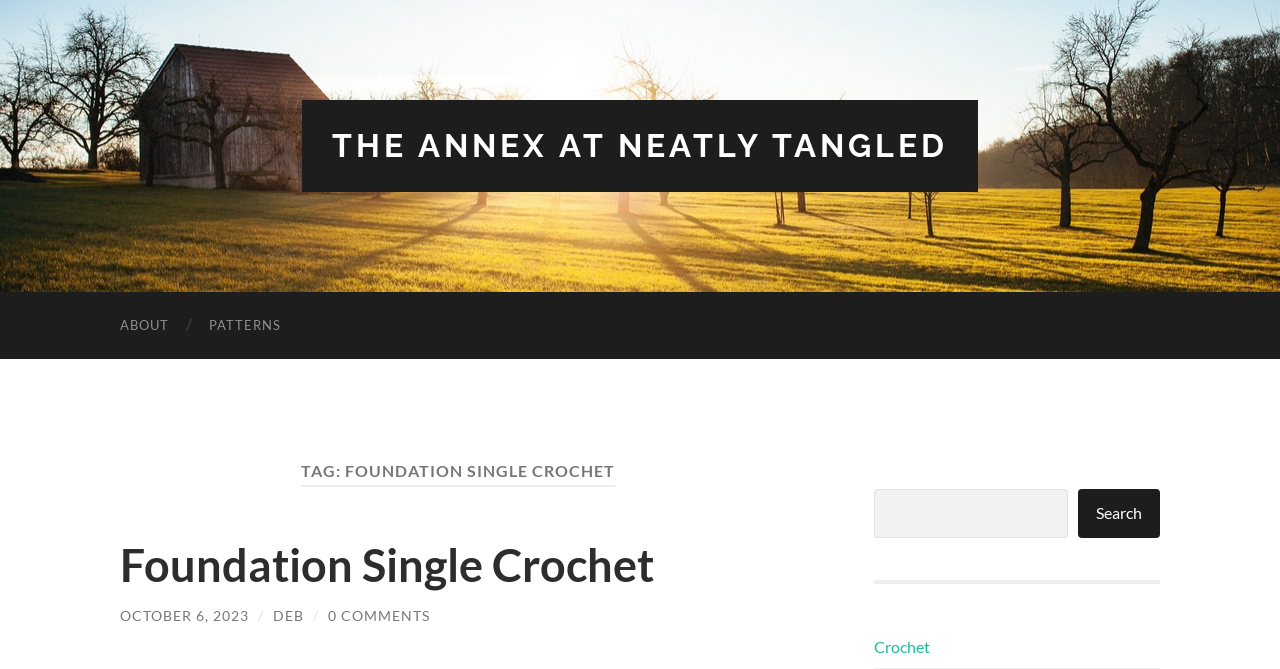Extract the main title from the webpage.

TAG: FOUNDATION SINGLE CROCHET